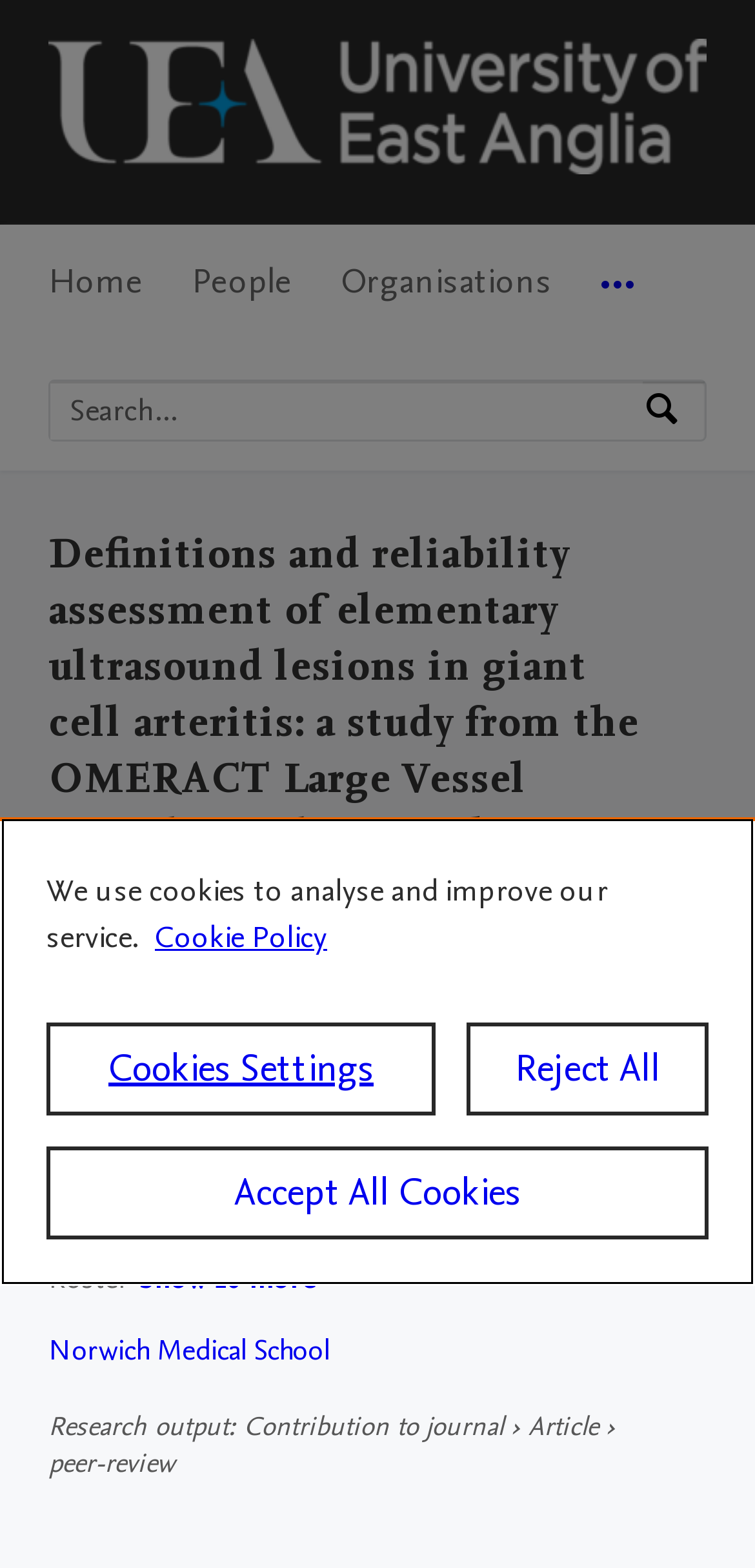Give a detailed account of the webpage.

The webpage is about a research article titled "Definitions and reliability assessment of elementary ultrasound lesions in giant cell arteritis: a study from the OMERACT Large Vessel Vasculitis Ultrasound Working Group" from the University of East Anglia. 

At the top left corner, there is a University of East Anglia logo, accompanied by a link to the university's home page. Below the logo, there is a main navigation menu with five menu items: "Home", "People", "Organisations", and "More navigation options". 

To the right of the navigation menu, there is a search bar with a placeholder text "Search by expertise, name or affiliation" and a search button. 

The main content of the webpage is divided into sections. The first section is the title of the research article, which is also the title of the webpage. Below the title, there is a list of authors, including Stavros Chrysidis, Christina Duftner, and others, with a "Show all related authors" button. 

The next section is about the research output, indicating that it is a contribution to a journal, specifically an article, and it is peer-reviewed. 

At the bottom of the page, there is a cookie banner with a privacy alert dialog. The dialog provides information about the use of cookies and offers options to adjust cookie settings, reject all cookies, or accept all cookies.